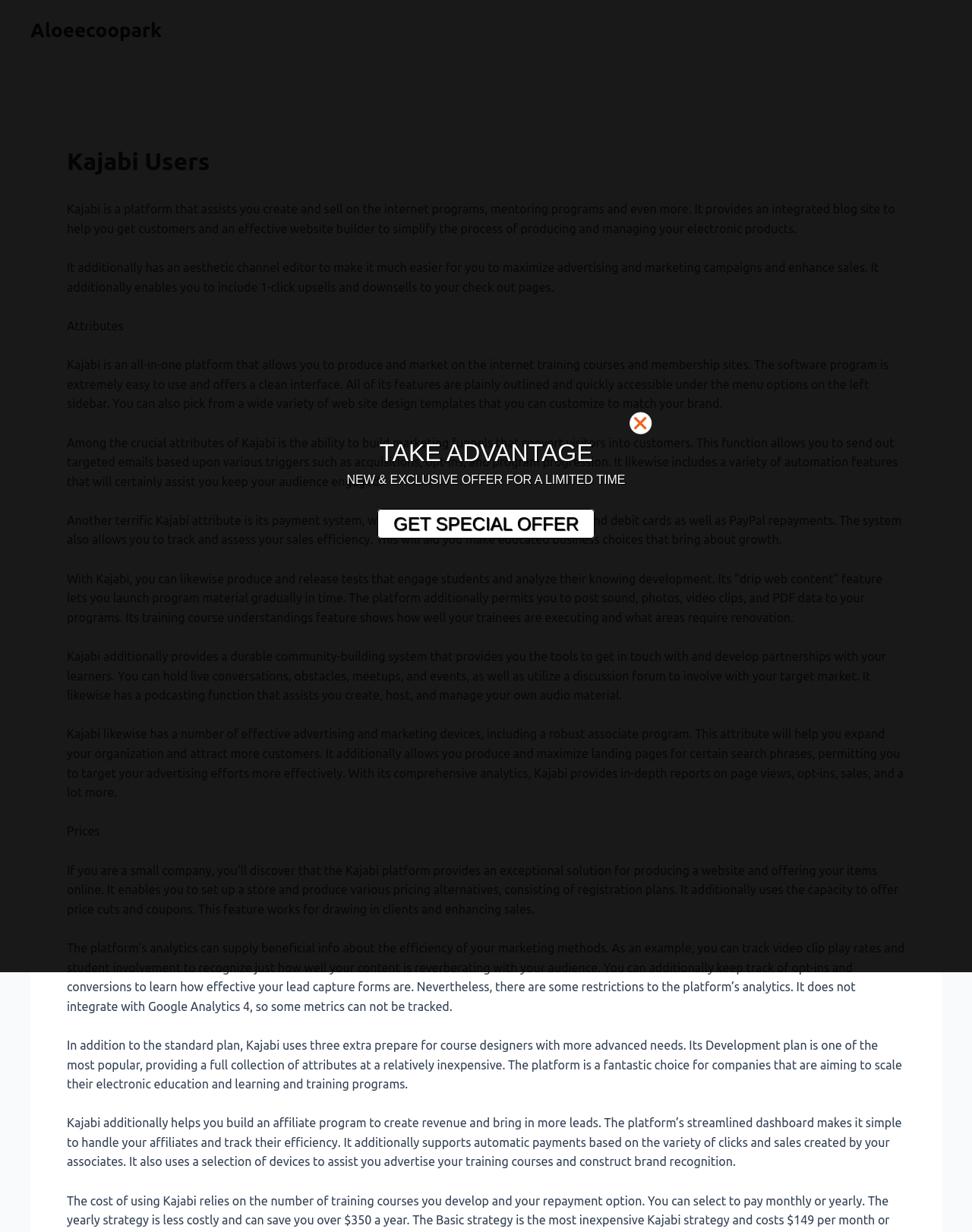Provide the bounding box for the UI element matching this description: "Aloeecoopark".

[0.031, 0.016, 0.167, 0.034]